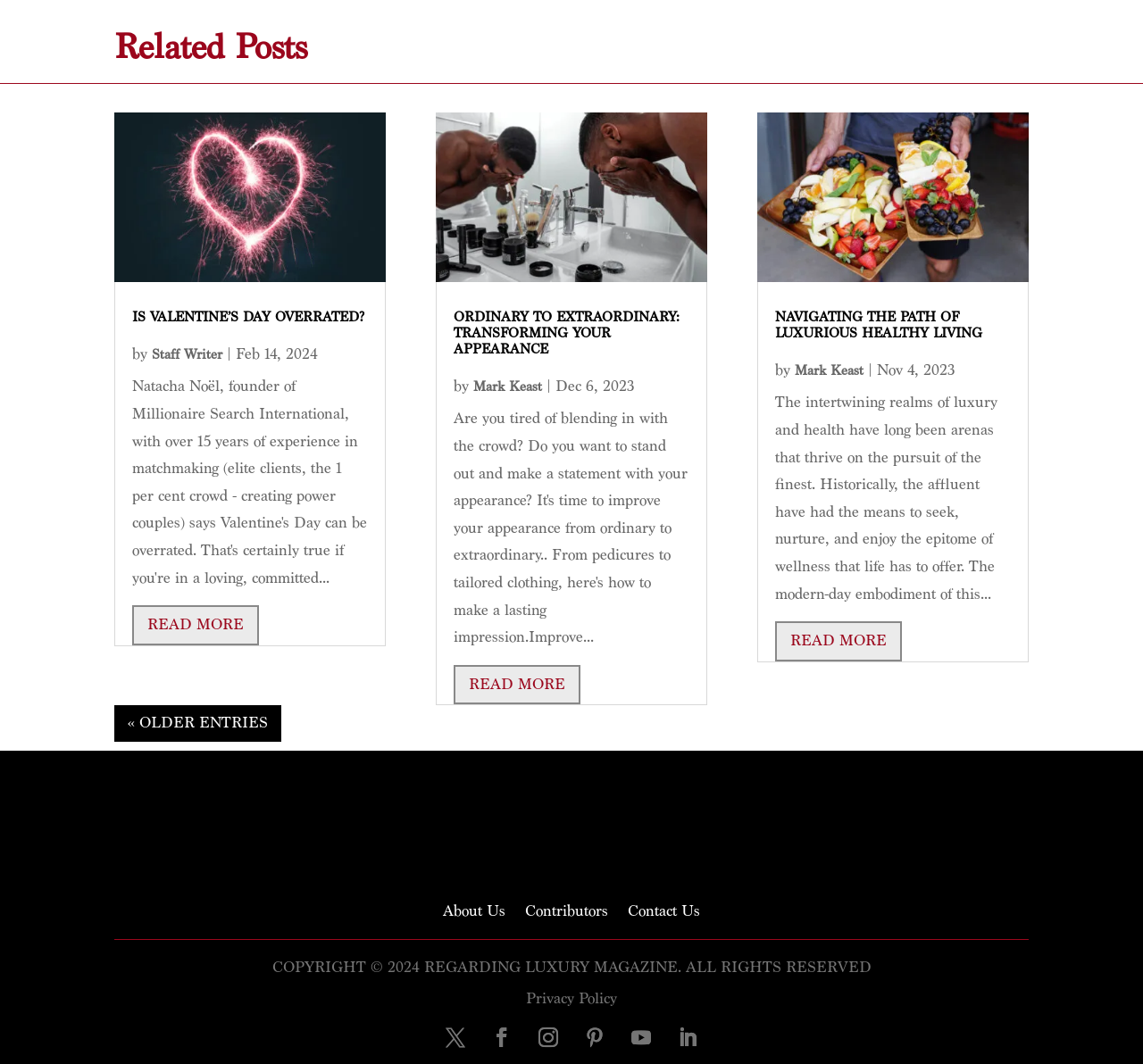Provide your answer to the question using just one word or phrase: How many links are there in the footer section?

6